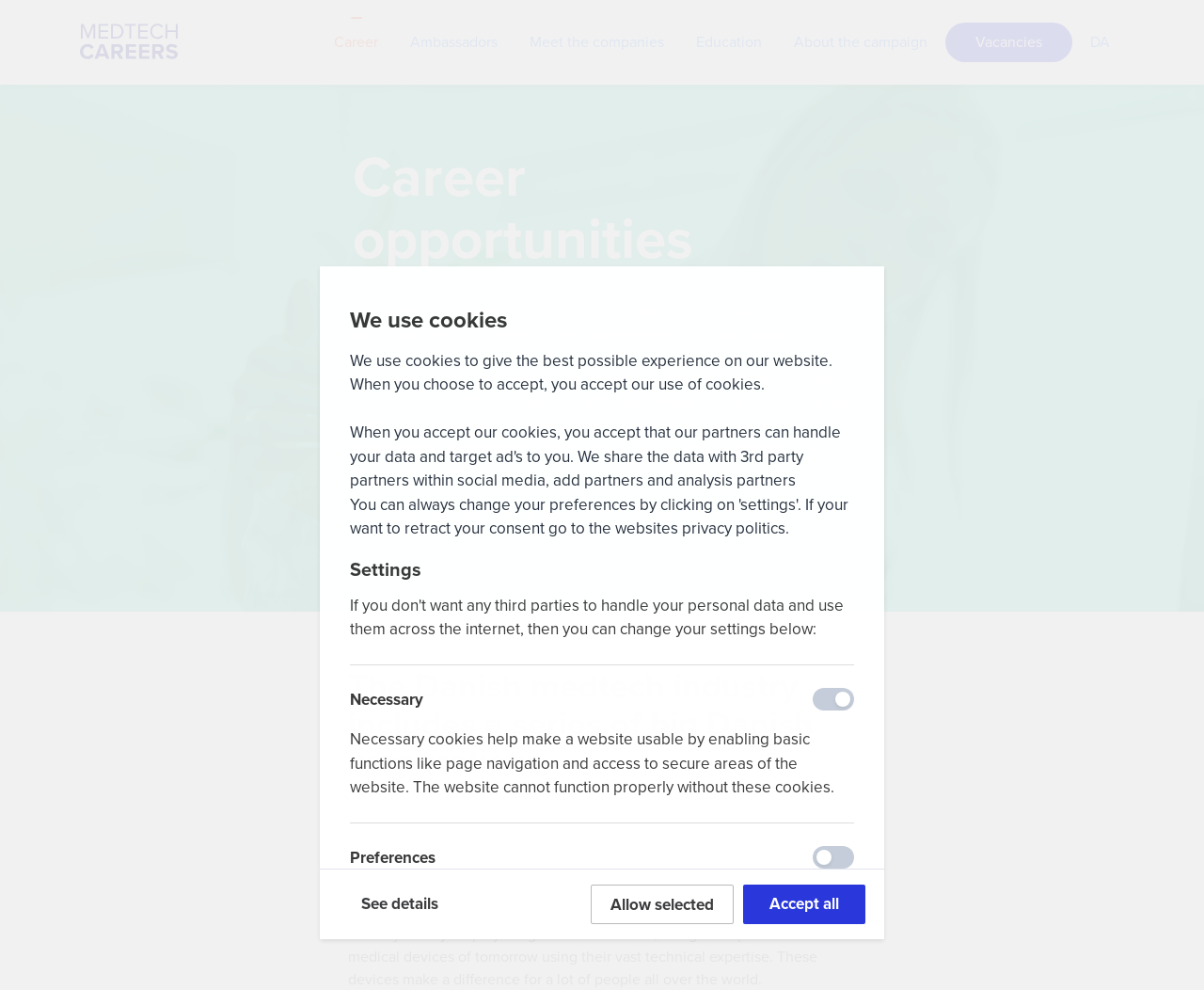Pinpoint the bounding box coordinates of the element to be clicked to execute the instruction: "go to Home".

None